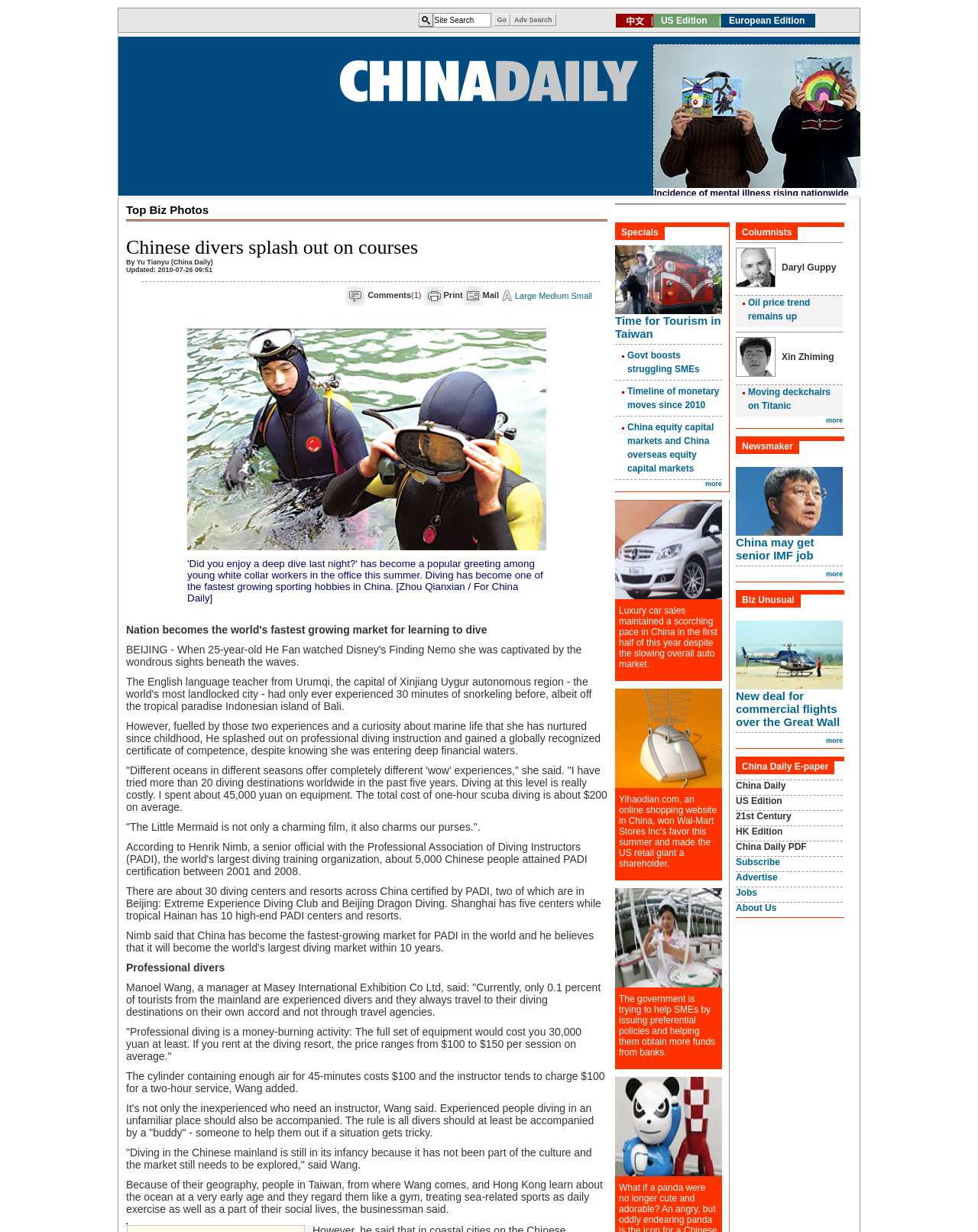Determine the primary headline of the webpage.

Chinese divers splash out on courses